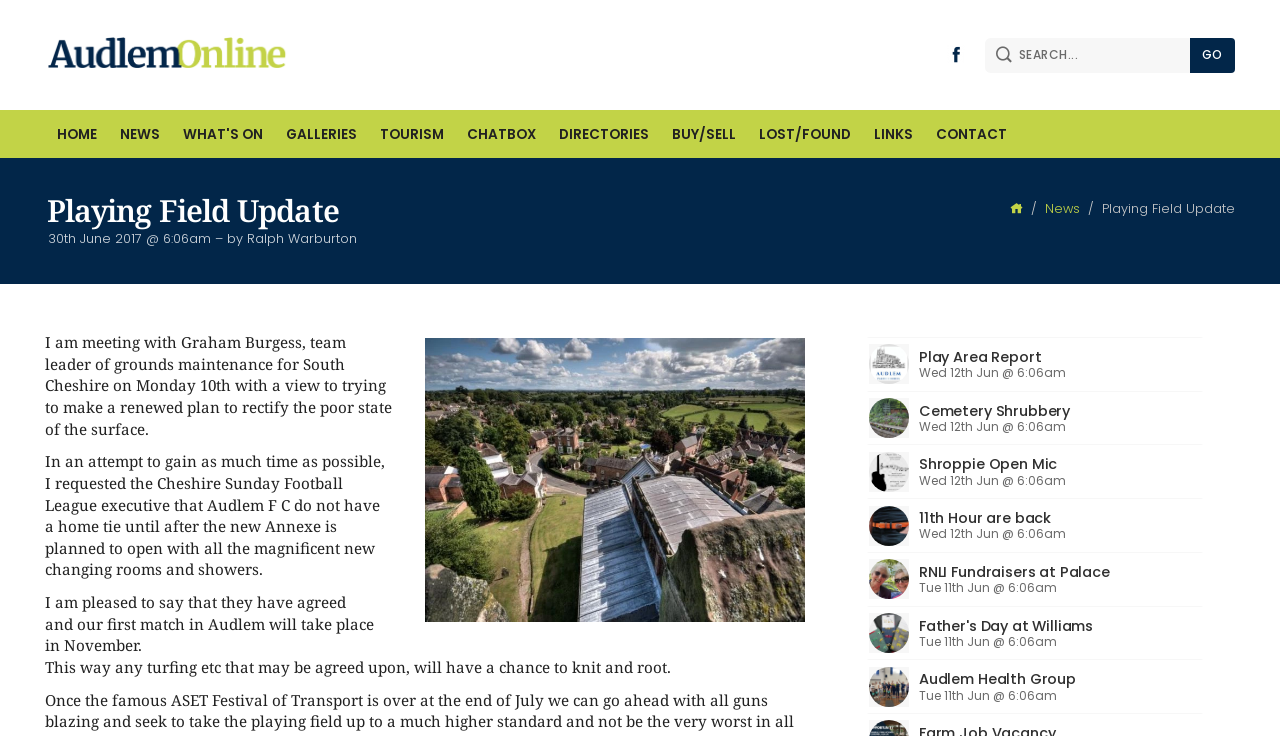What is the purpose of the meeting with Graham Burgess?
Based on the image, please offer an in-depth response to the question.

I inferred the answer by reading the sentence 'I am meeting with Graham Burgess, team leader of grounds maintenance for South Cheshire on Monday 10th with a view to trying to make a renewed plan...' which states the purpose of the meeting.